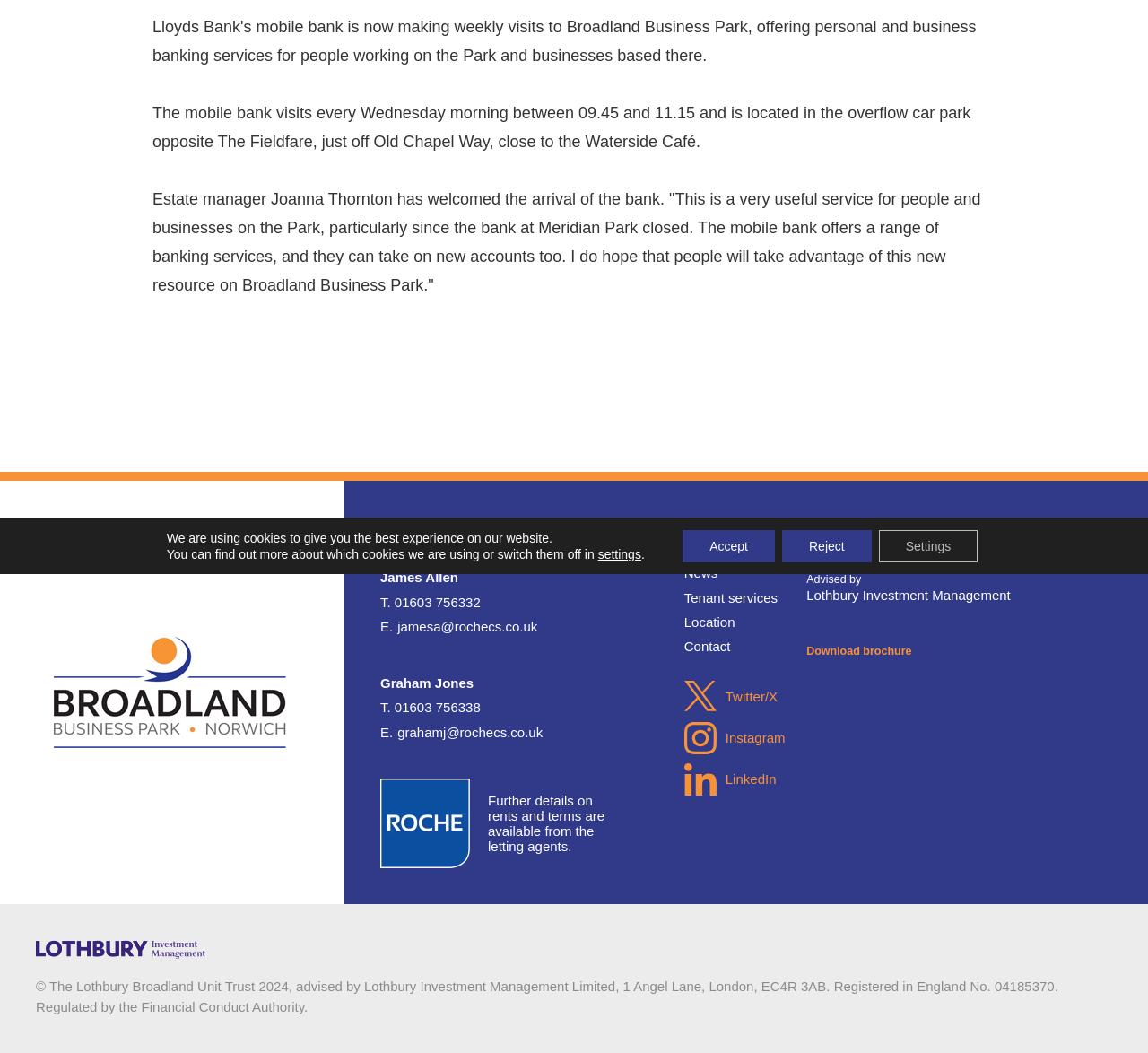Using the element description: "T. 01603 756338", determine the bounding box coordinates for the specified UI element. The coordinates should be four float numbers between 0 and 1, [left, top, right, bottom].

[0.331, 0.663, 0.571, 0.682]